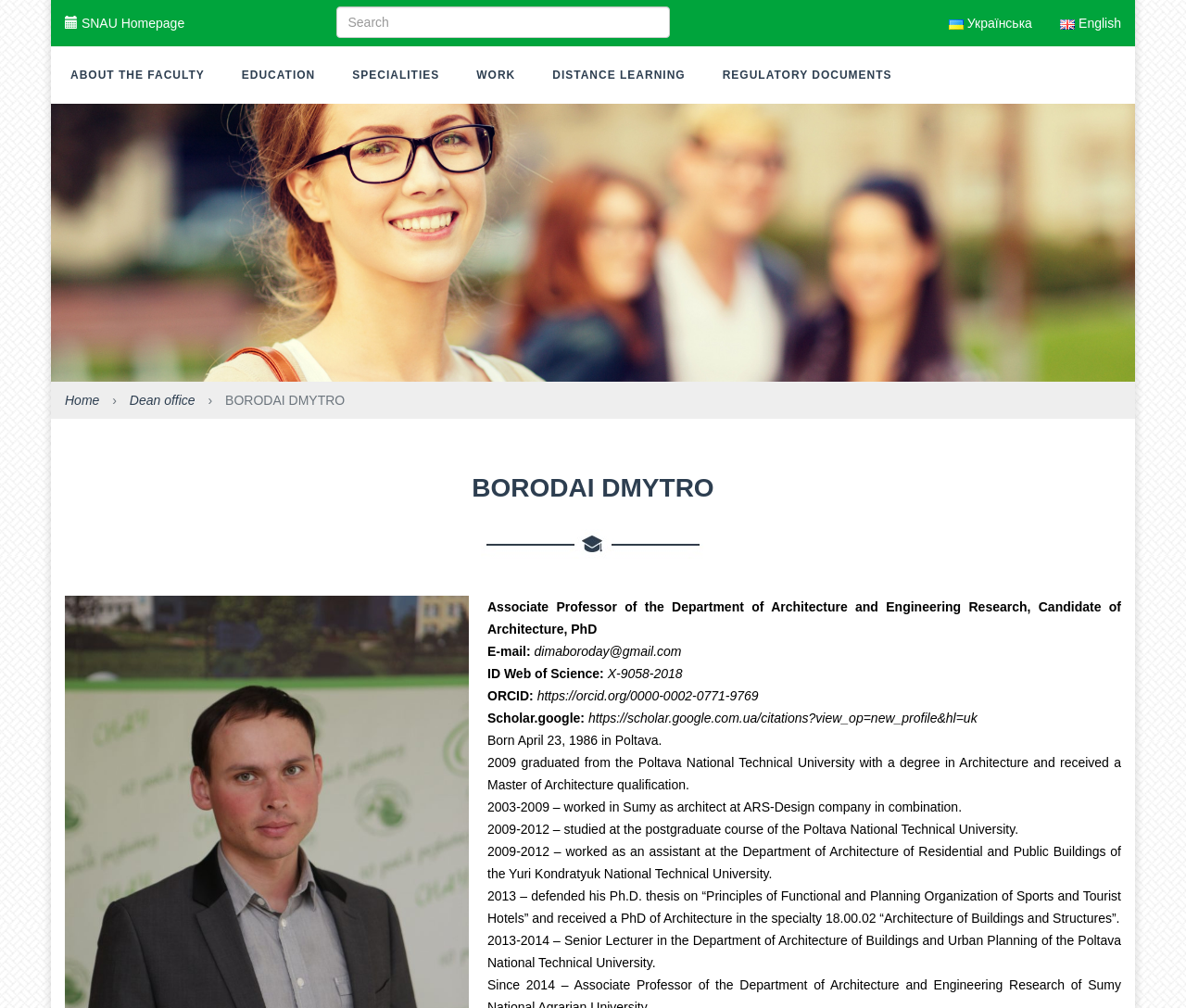Determine the bounding box coordinates for the HTML element mentioned in the following description: "About the faculty". The coordinates should be a list of four floats ranging from 0 to 1, represented as [left, top, right, bottom].

[0.044, 0.047, 0.188, 0.102]